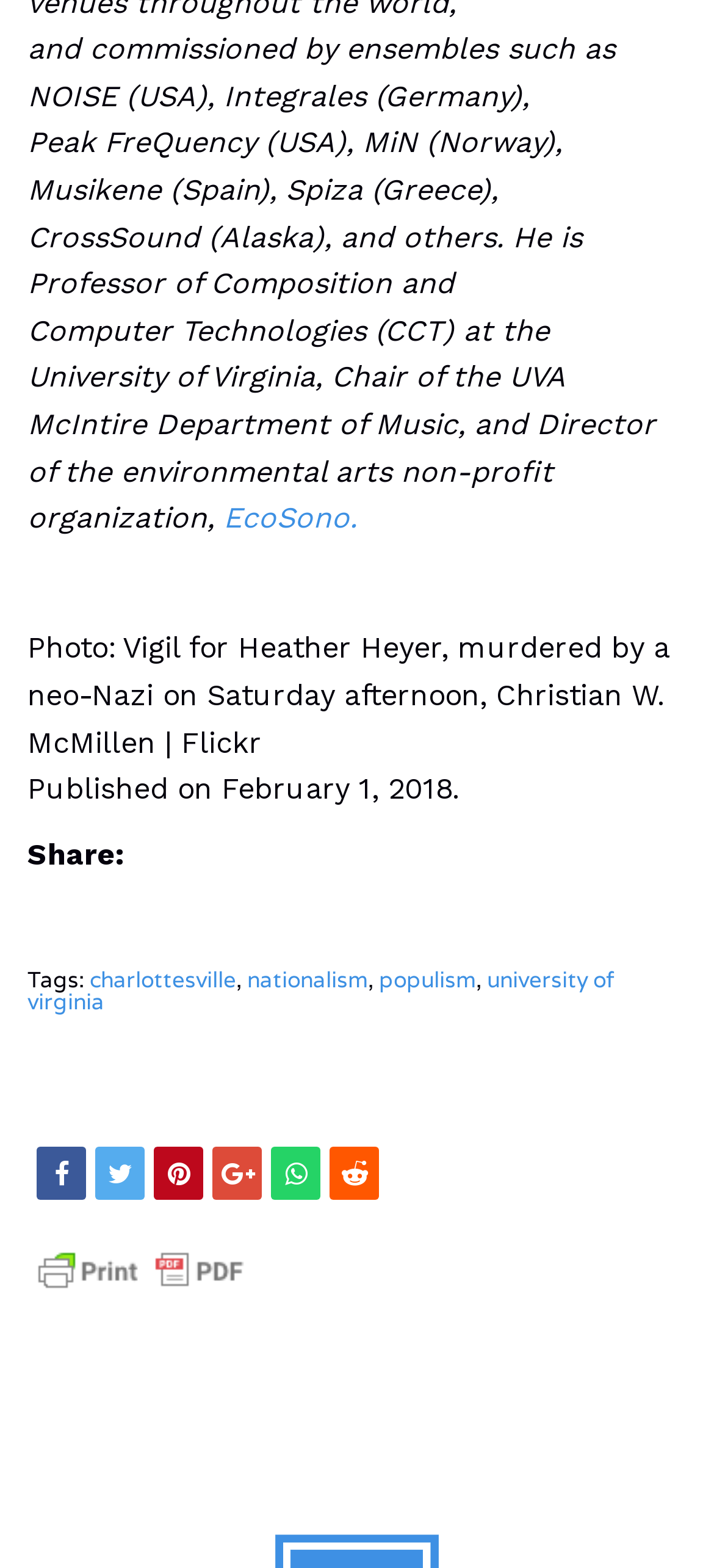Predict the bounding box of the UI element based on this description: "charlottesville".

[0.126, 0.616, 0.331, 0.634]